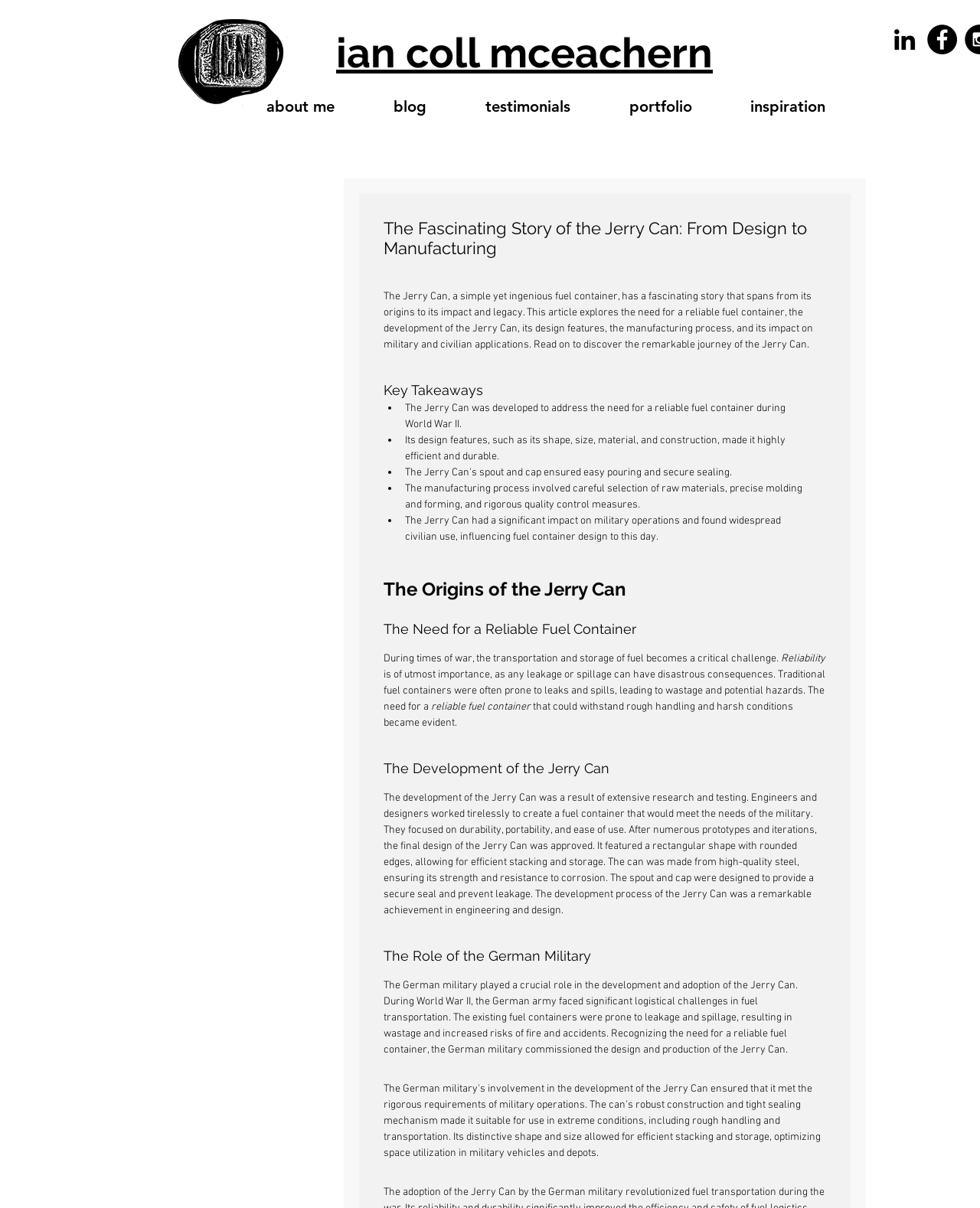Please find the bounding box for the UI element described by: "testimonials".

[0.465, 0.074, 0.612, 0.103]